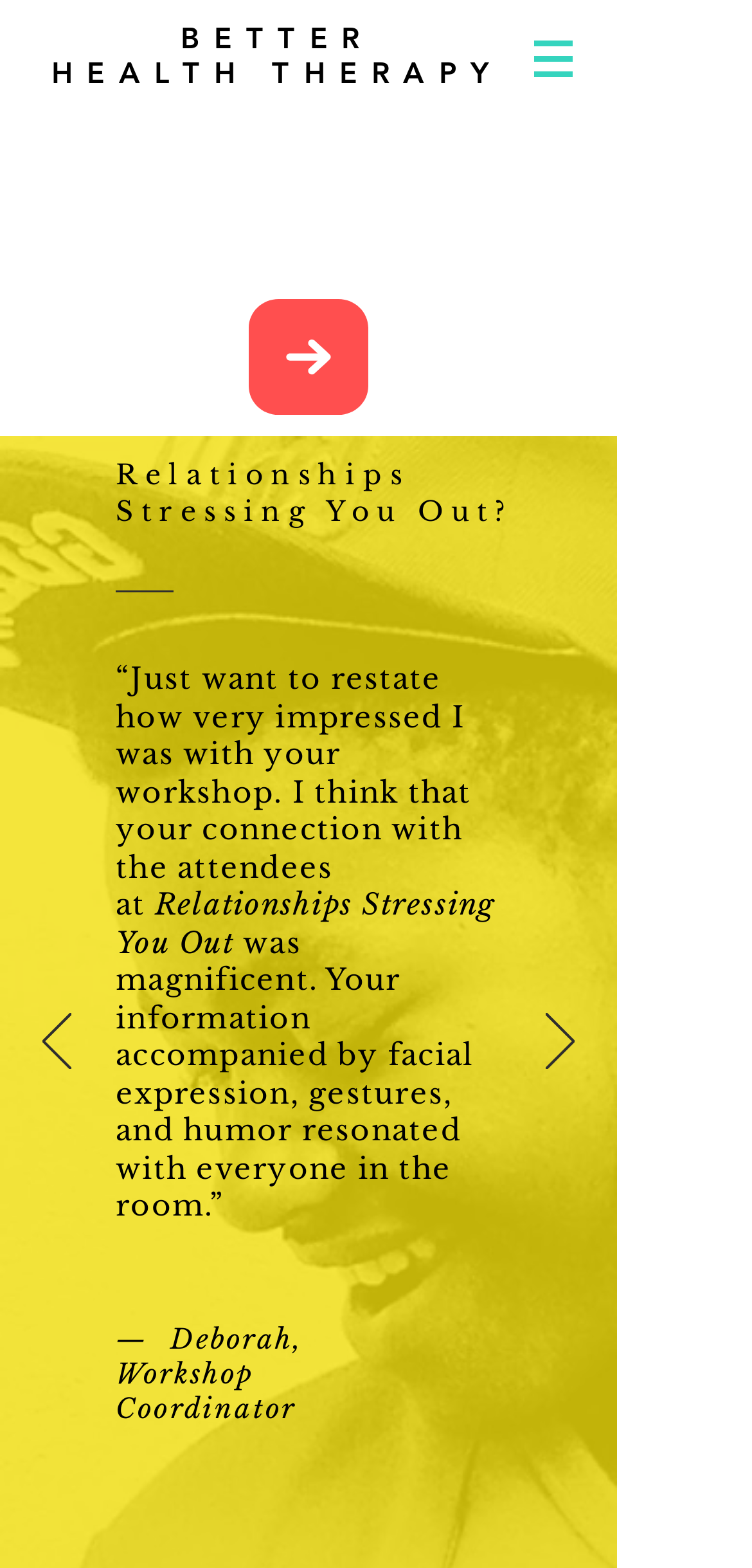Determine the bounding box for the UI element as described: "THERAPY". The coordinates should be represented as four float numbers between 0 and 1, formatted as [left, top, right, bottom].

[0.362, 0.034, 0.668, 0.058]